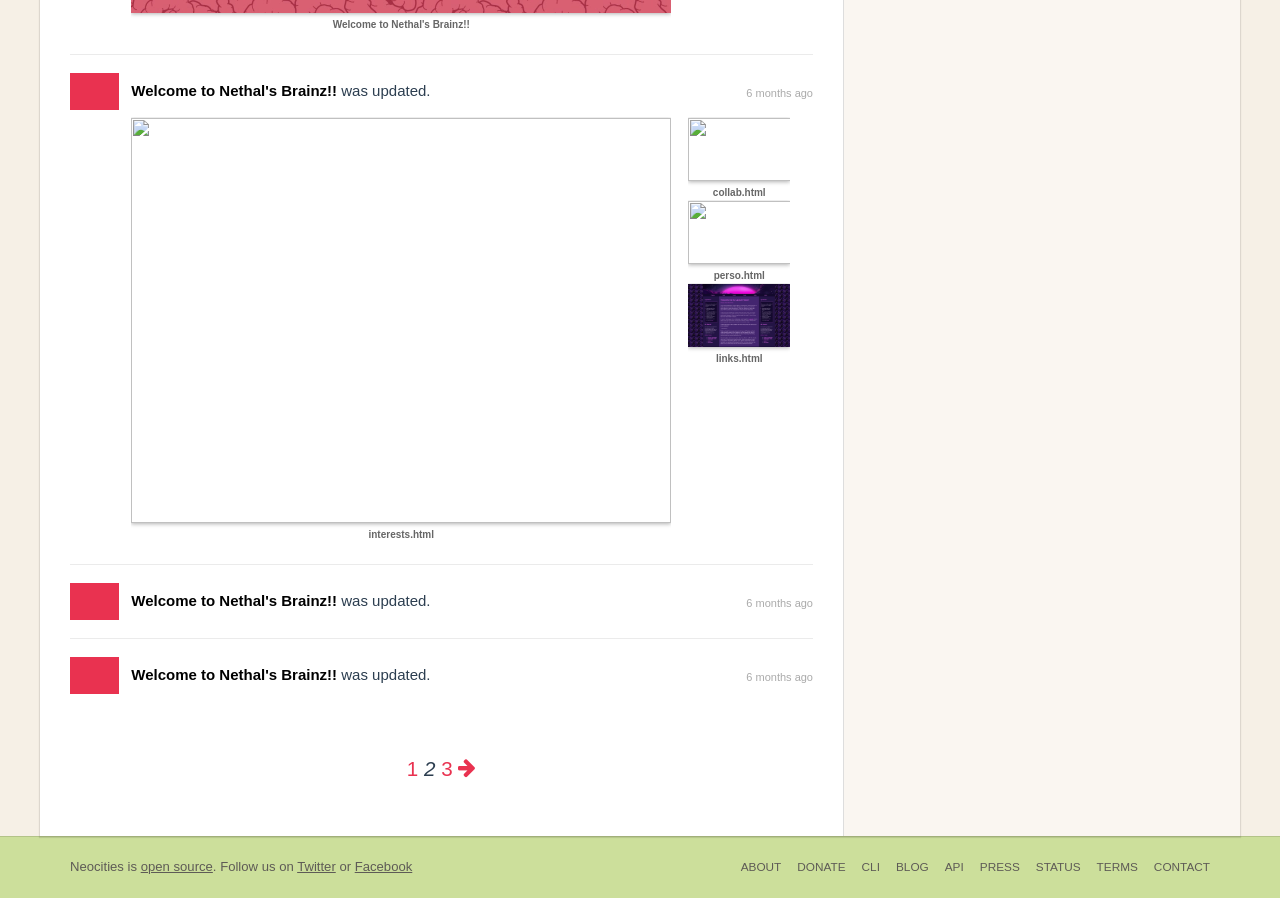What is the name of the website?
From the screenshot, provide a brief answer in one word or phrase.

Nethal's Brainz